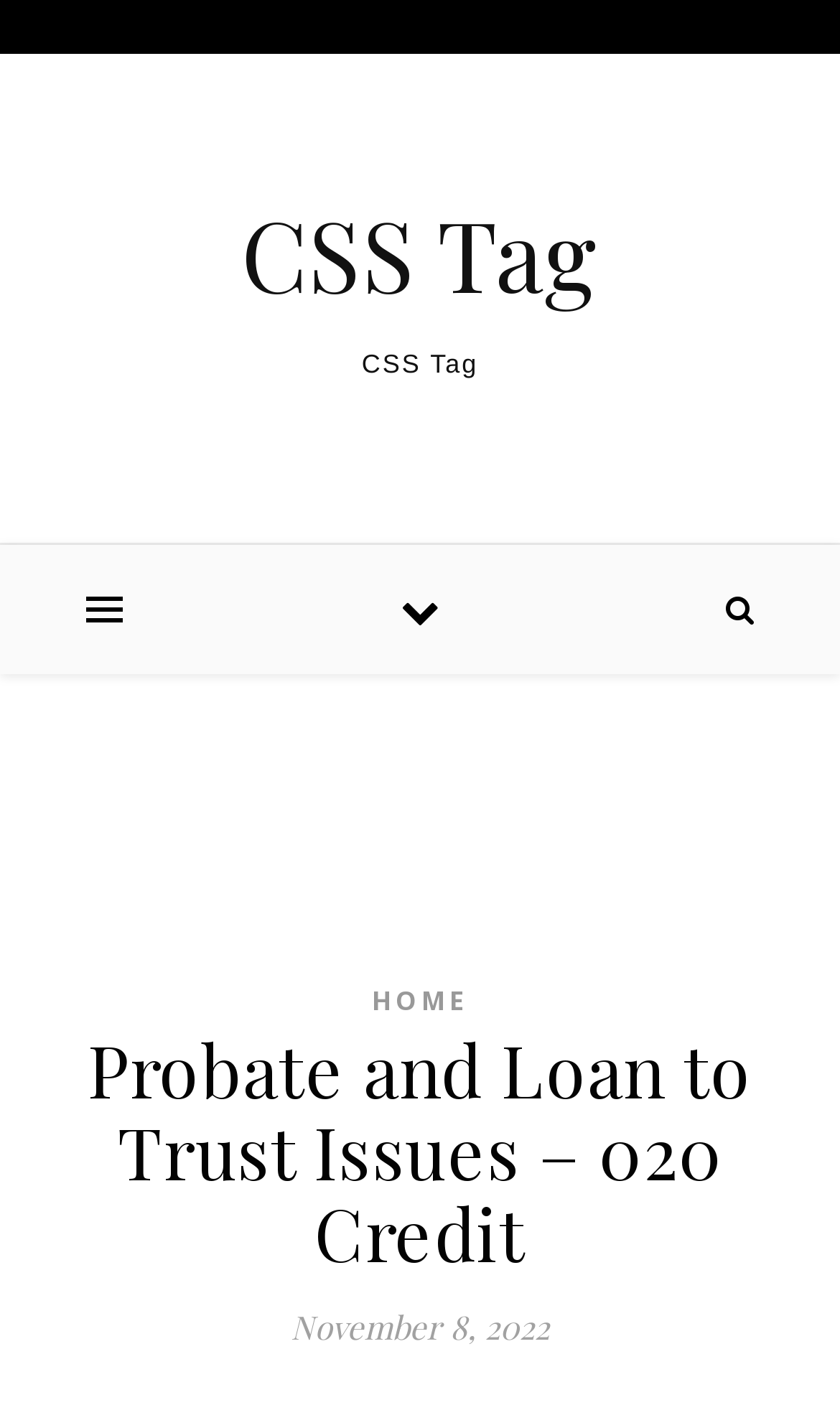Give a one-word or one-phrase response to the question: 
What is the layout element that contains the webpage's content?

LayoutTable